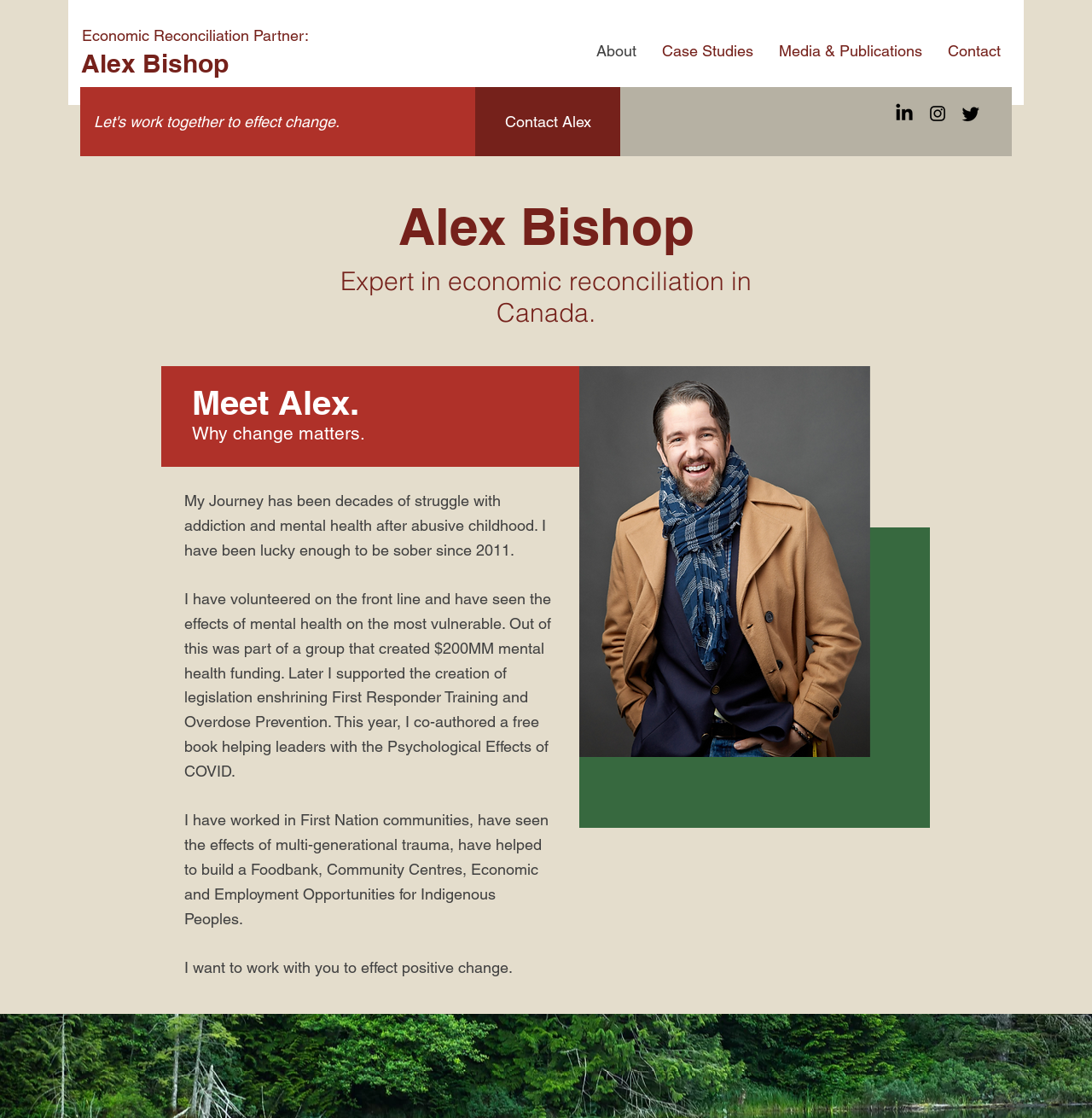Find the bounding box coordinates of the area that needs to be clicked in order to achieve the following instruction: "Visit Alex Bishop's LinkedIn profile". The coordinates should be specified as four float numbers between 0 and 1, i.e., [left, top, right, bottom].

[0.819, 0.092, 0.838, 0.111]